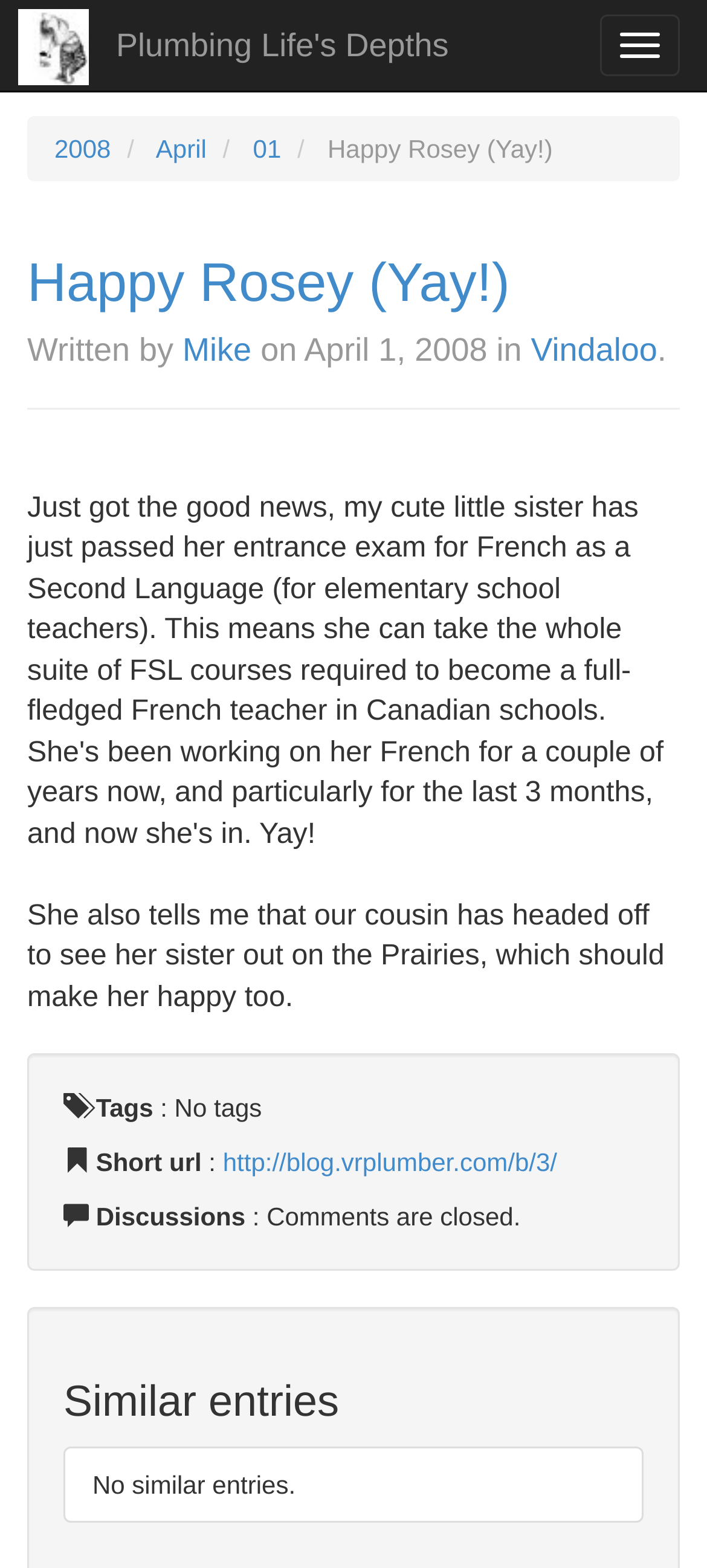Locate the bounding box coordinates of the element that should be clicked to execute the following instruction: "Visit the 'Plumbing Life's Depths' homepage".

[0.126, 0.0, 0.673, 0.058]